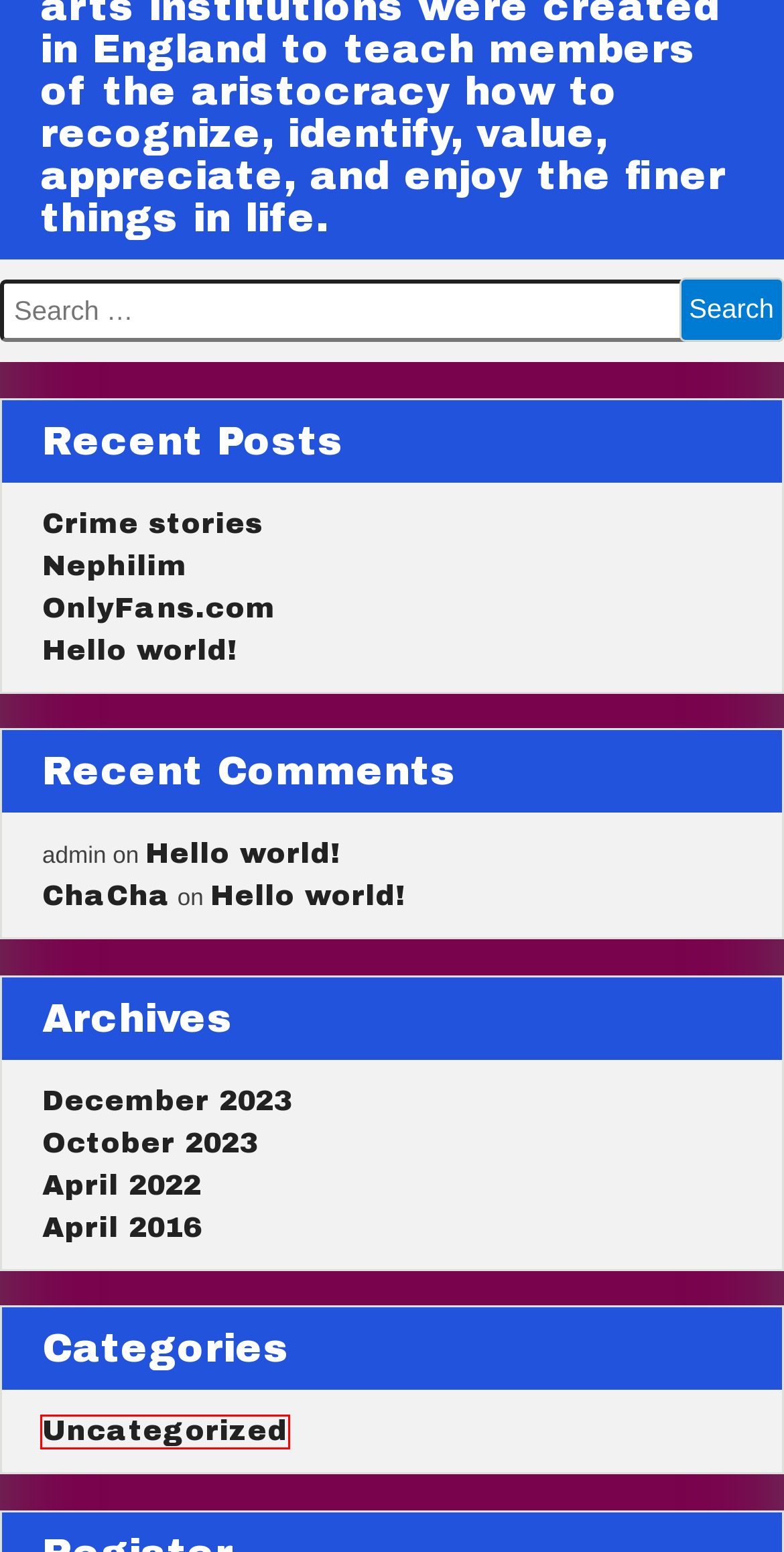Look at the screenshot of a webpage with a red bounding box and select the webpage description that best corresponds to the new page after clicking the element in the red box. Here are the options:
A. Crime stories – Blogger
B. Uncategorized – Blogger
C. April 2016 – Blogger
D. October 2023 – Blogger
E. OnlyFans.com – Blogger
F. Hello world! – Blogger
G. Nephilim – Blogger
H. April 2022 – Blogger

B